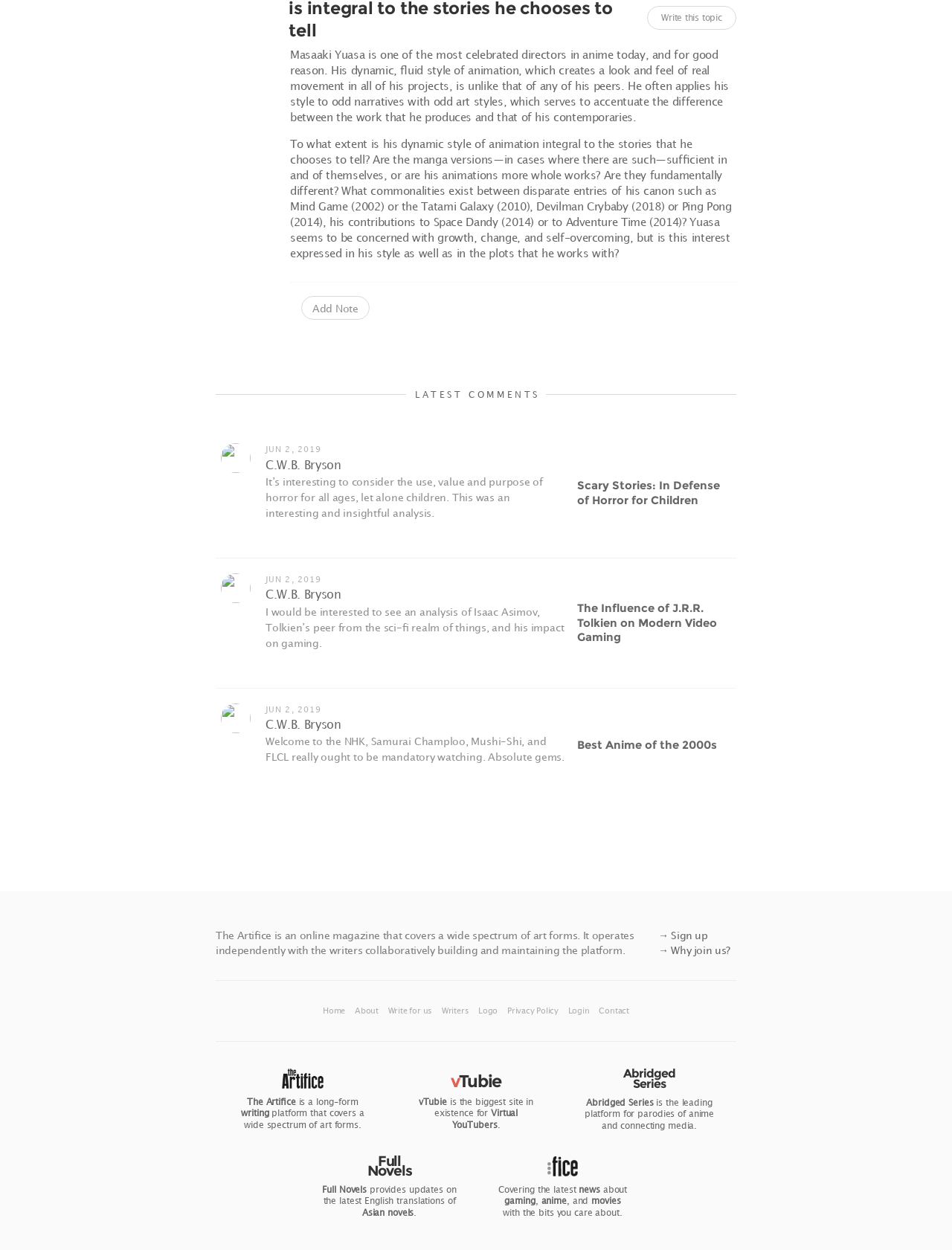What is the name of the online magazine?
Provide a concise answer using a single word or phrase based on the image.

The Artifice